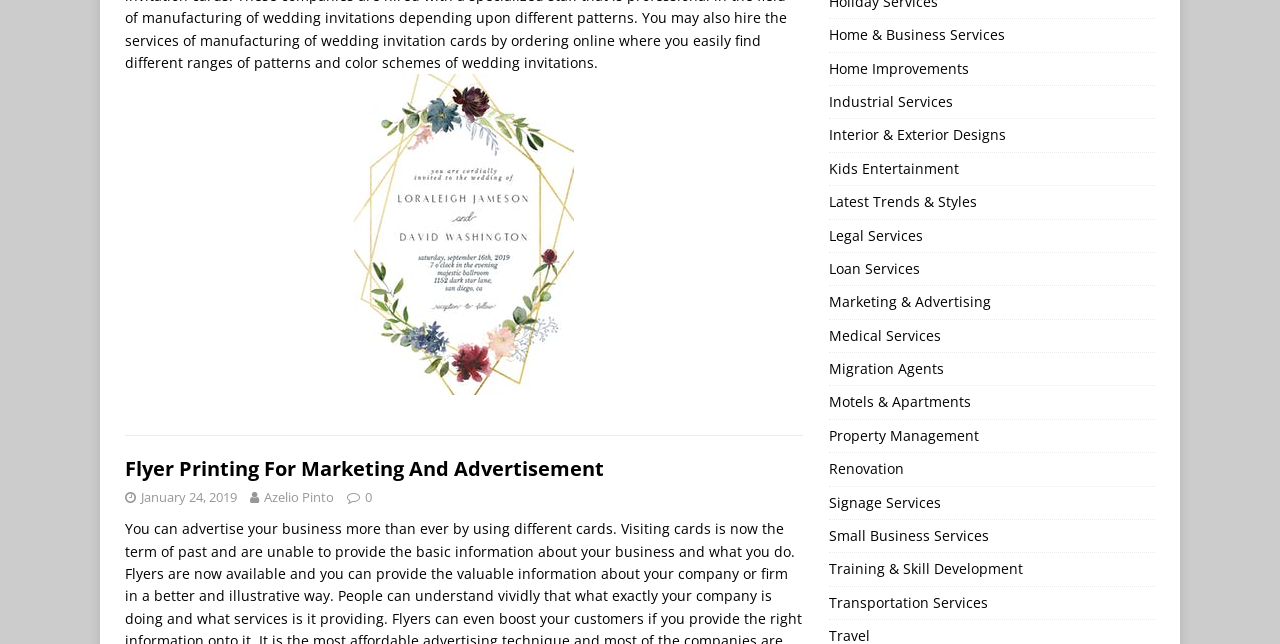What is the main topic of the webpage?
Based on the screenshot, answer the question with a single word or phrase.

Flyer Printing